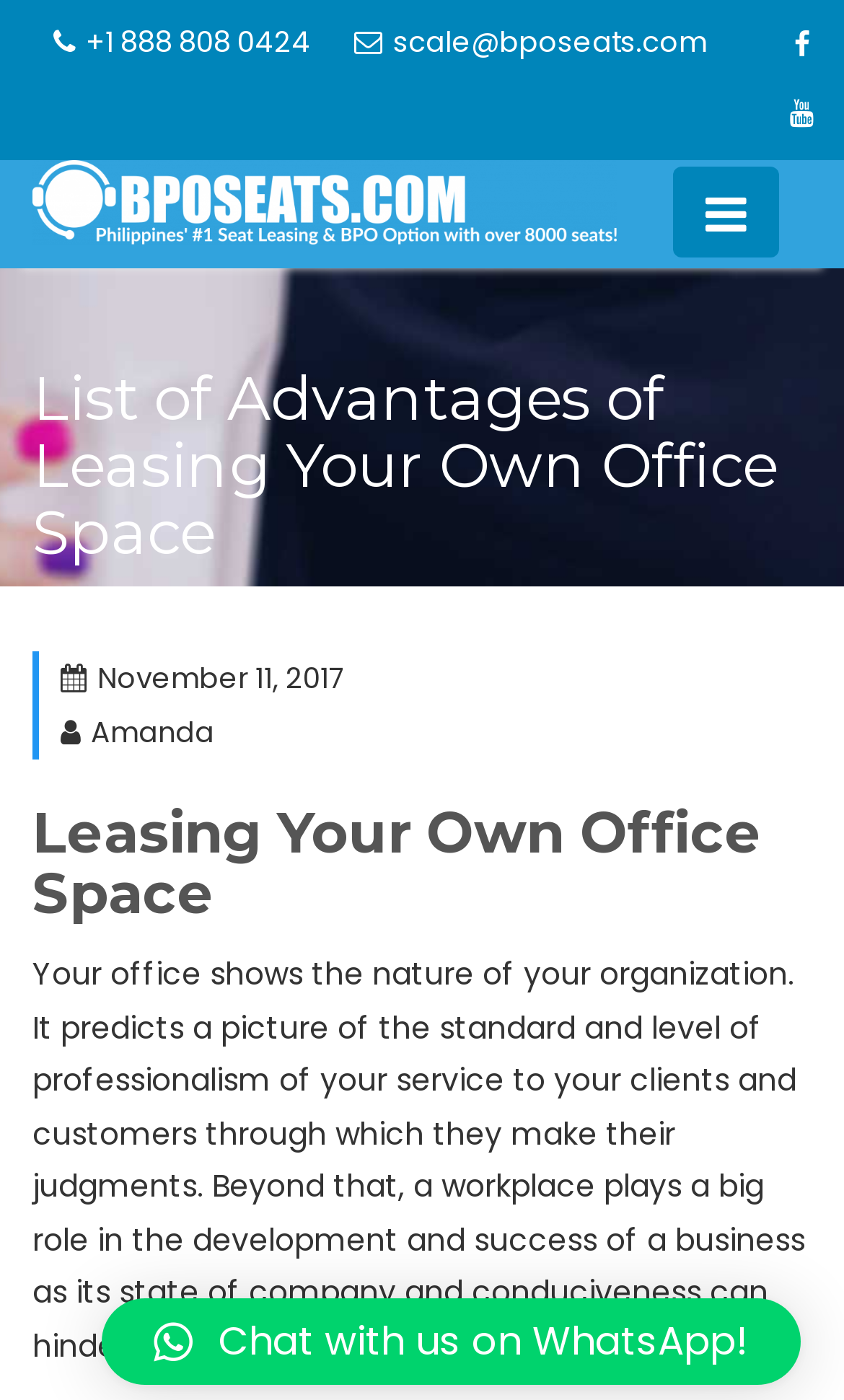Please determine the bounding box coordinates of the section I need to click to accomplish this instruction: "Read the article published on November 11, 2017".

[0.072, 0.47, 0.408, 0.5]